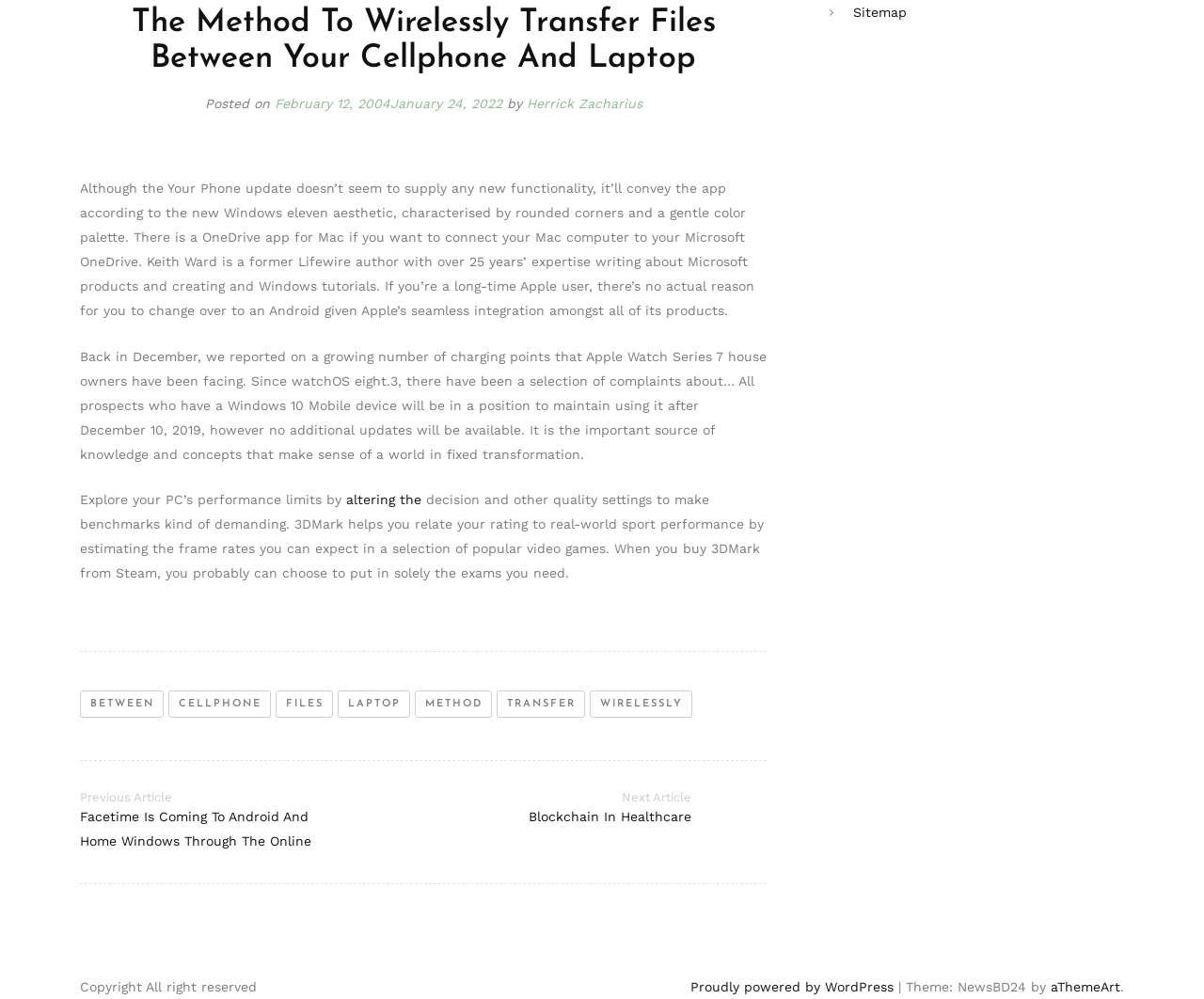Can you find the bounding box coordinates for the UI element given this description: "Submit Comment"? Provide the coordinates as four float numbers between 0 and 1: [left, top, right, bottom].

None